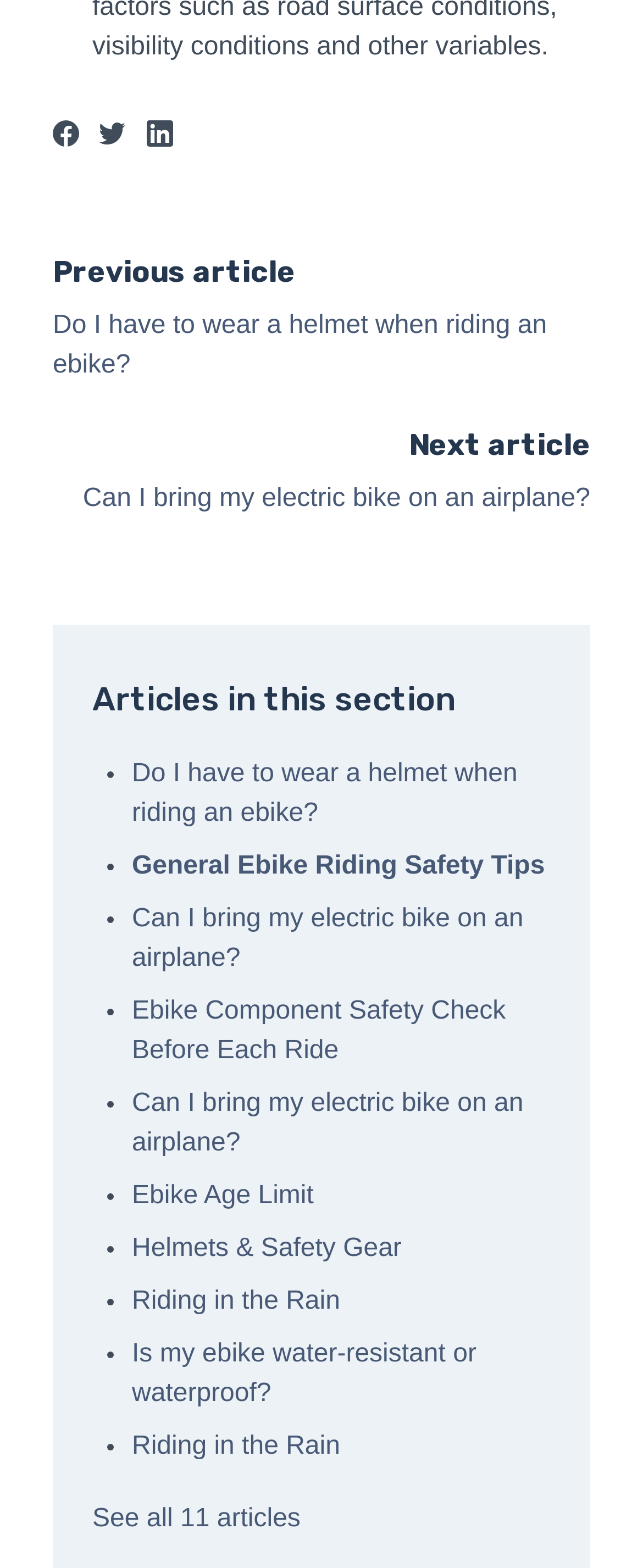Provide the bounding box coordinates for the UI element that is described as: "aria-label="LinkedIn"".

[0.228, 0.08, 0.269, 0.098]